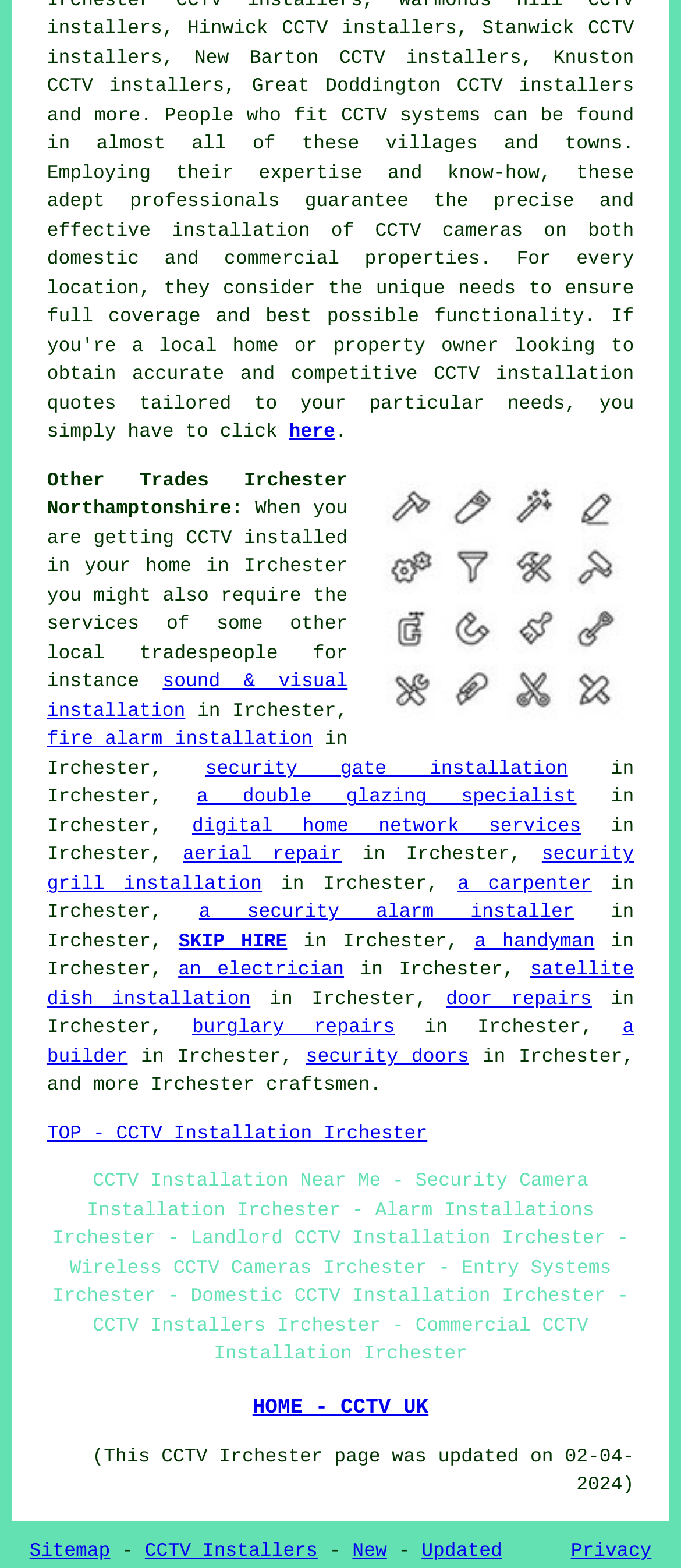When was the webpage last updated?
Give a detailed and exhaustive answer to the question.

The webpage has a static text '(This CCTV Irchester page was updated on 02-04-2024)' at the bottom, indicating that the webpage was last updated on 02-04-2024.